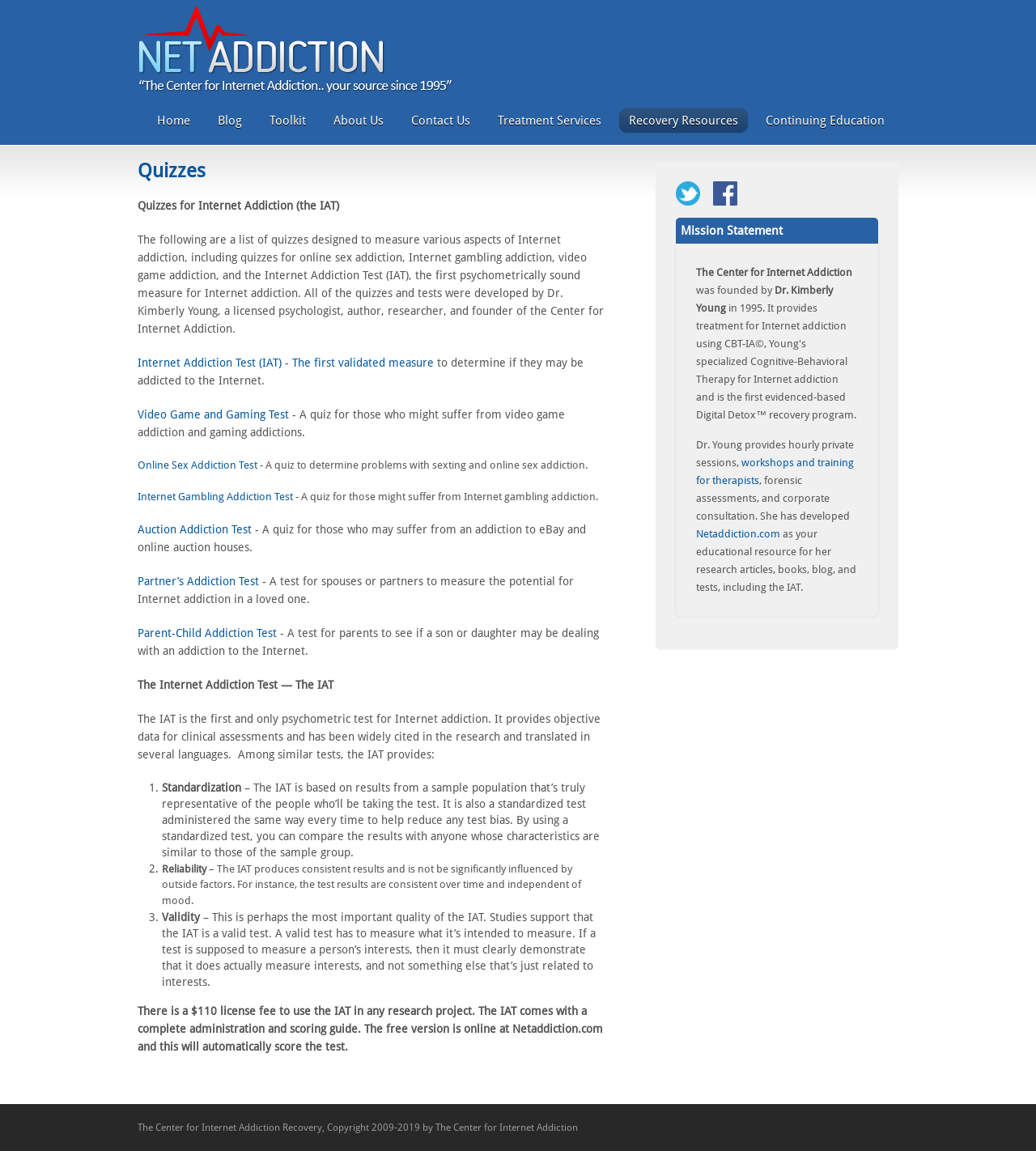Using the description "workshops and training for therapists", predict the bounding box of the relevant HTML element.

[0.672, 0.396, 0.824, 0.423]